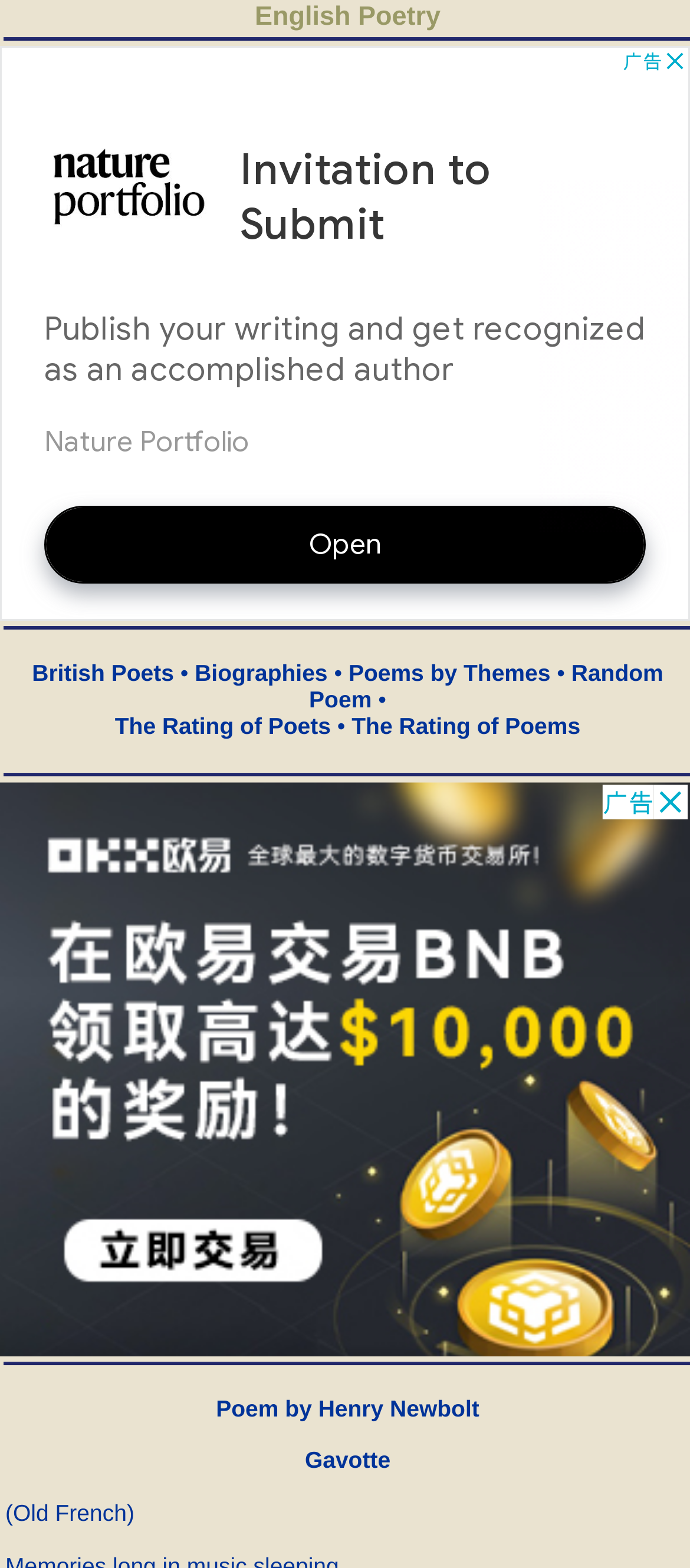Please identify the bounding box coordinates of the element that needs to be clicked to perform the following instruction: "Click on British Poets".

[0.046, 0.421, 0.252, 0.437]